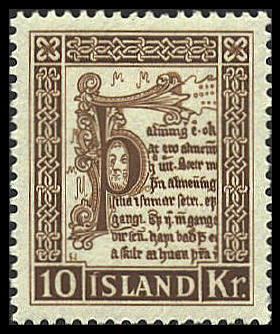Give a one-word or short-phrase answer to the following question: 
What is the value of the stamp?

10 ISLAND Kr